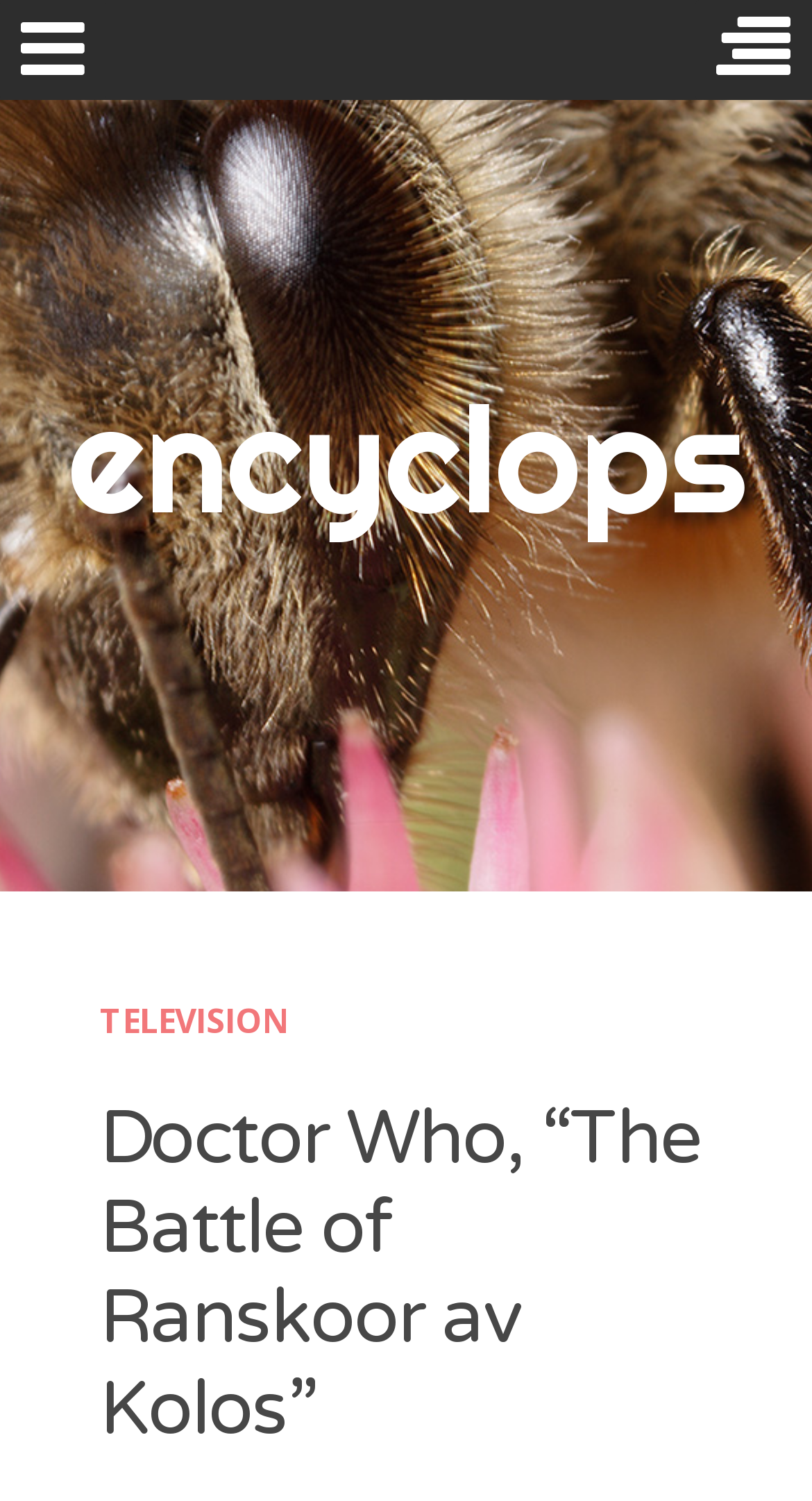Please provide the bounding box coordinates for the element that needs to be clicked to perform the following instruction: "View subscription FAQs". The coordinates should be given as four float numbers between 0 and 1, i.e., [left, top, right, bottom].

None